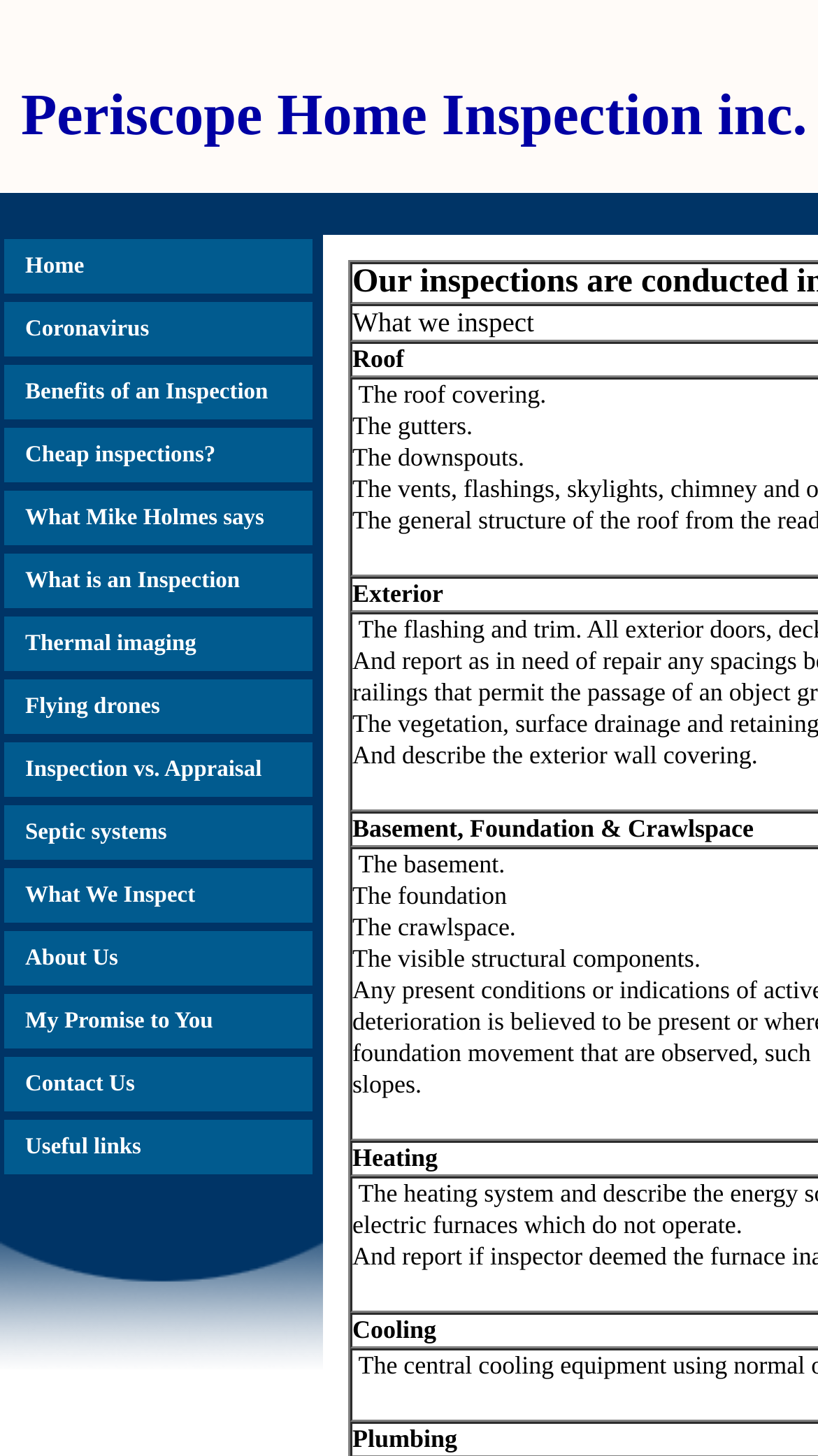Find the bounding box coordinates of the clickable element required to execute the following instruction: "Explore What We Inspect". Provide the coordinates as four float numbers between 0 and 1, i.e., [left, top, right, bottom].

[0.005, 0.596, 0.382, 0.634]